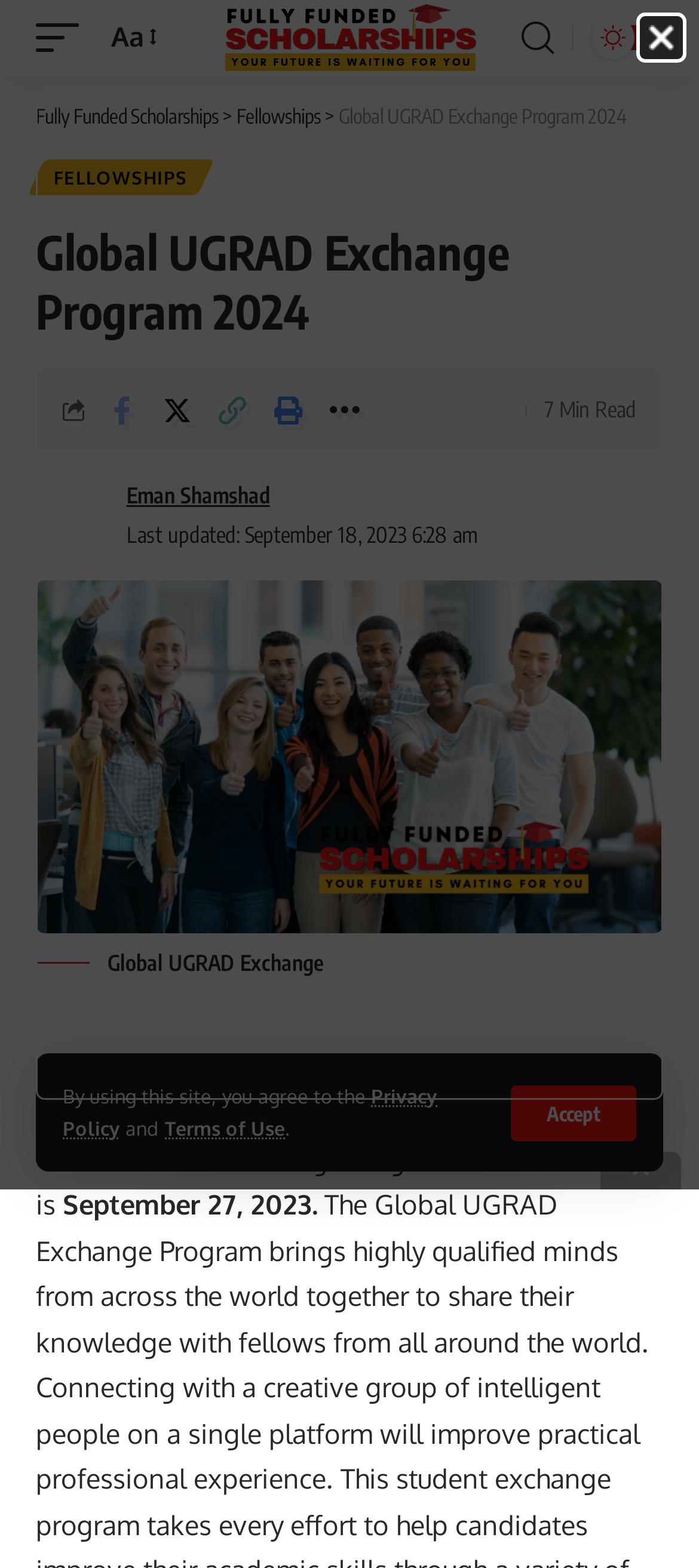What is the name of the exchange program?
Based on the image, answer the question with a single word or brief phrase.

Global UGRAD Exchange Program 2024